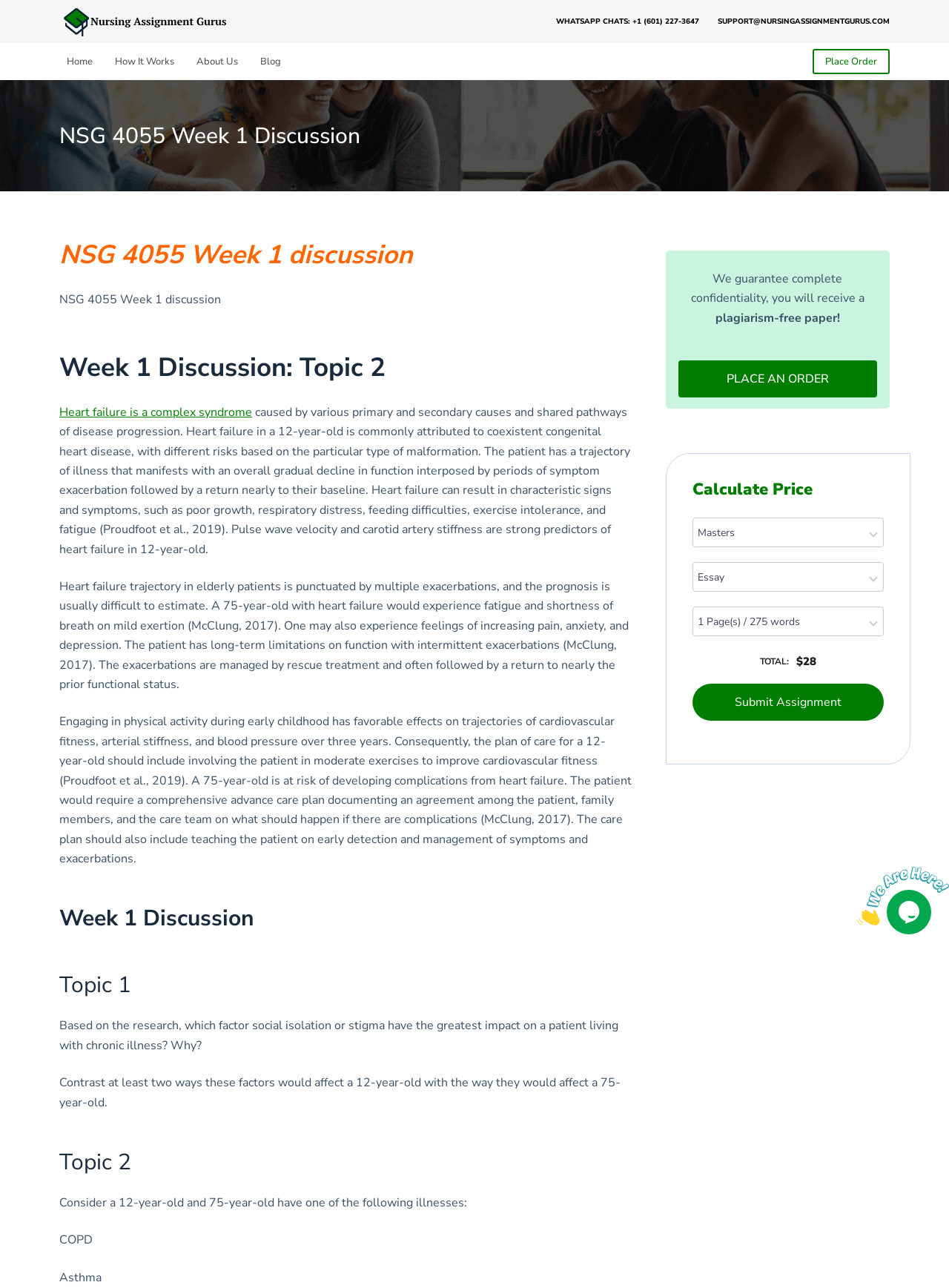What is the purpose of the 'Place Order' button?
Give a single word or phrase answer based on the content of the image.

To place an order for a nursing assignment